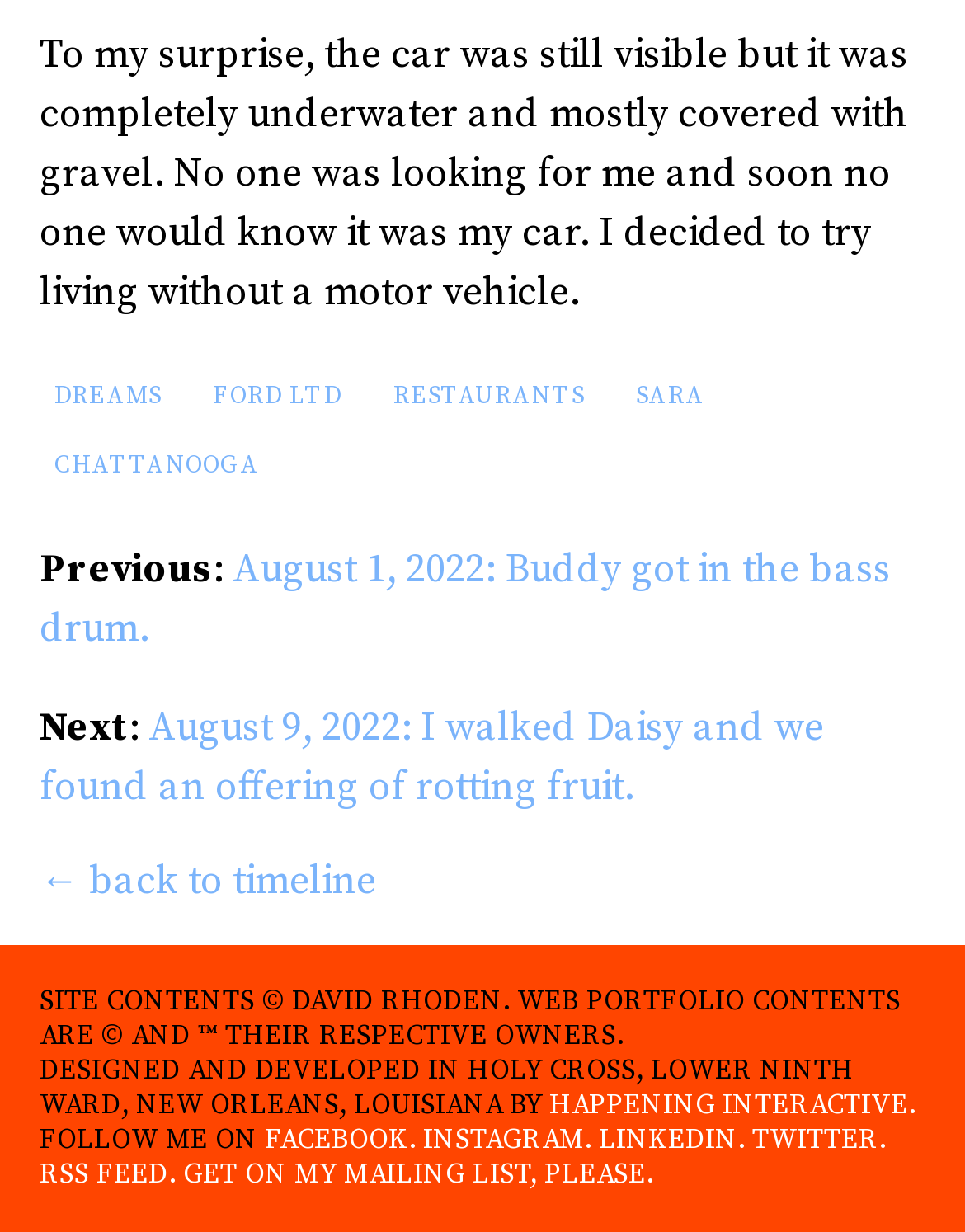Determine the bounding box coordinates in the format (top-left x, top-left y, bottom-right x, bottom-right y). Ensure all values are floating point numbers between 0 and 1. Identify the bounding box of the UI element described by: Ford LTD

[0.205, 0.299, 0.369, 0.339]